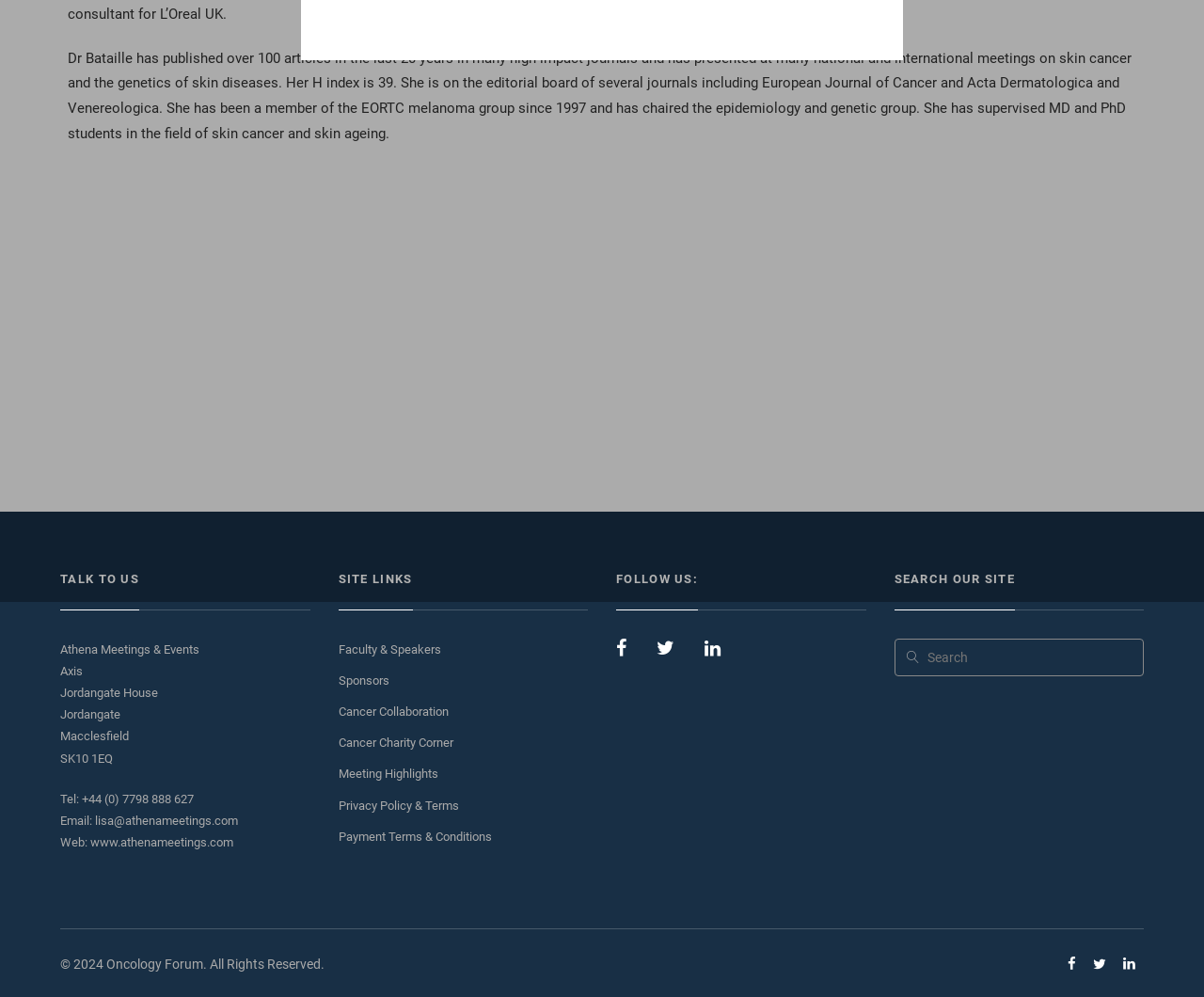Provide the bounding box coordinates of the HTML element described by the text: "Saaz Aggarwal".

None